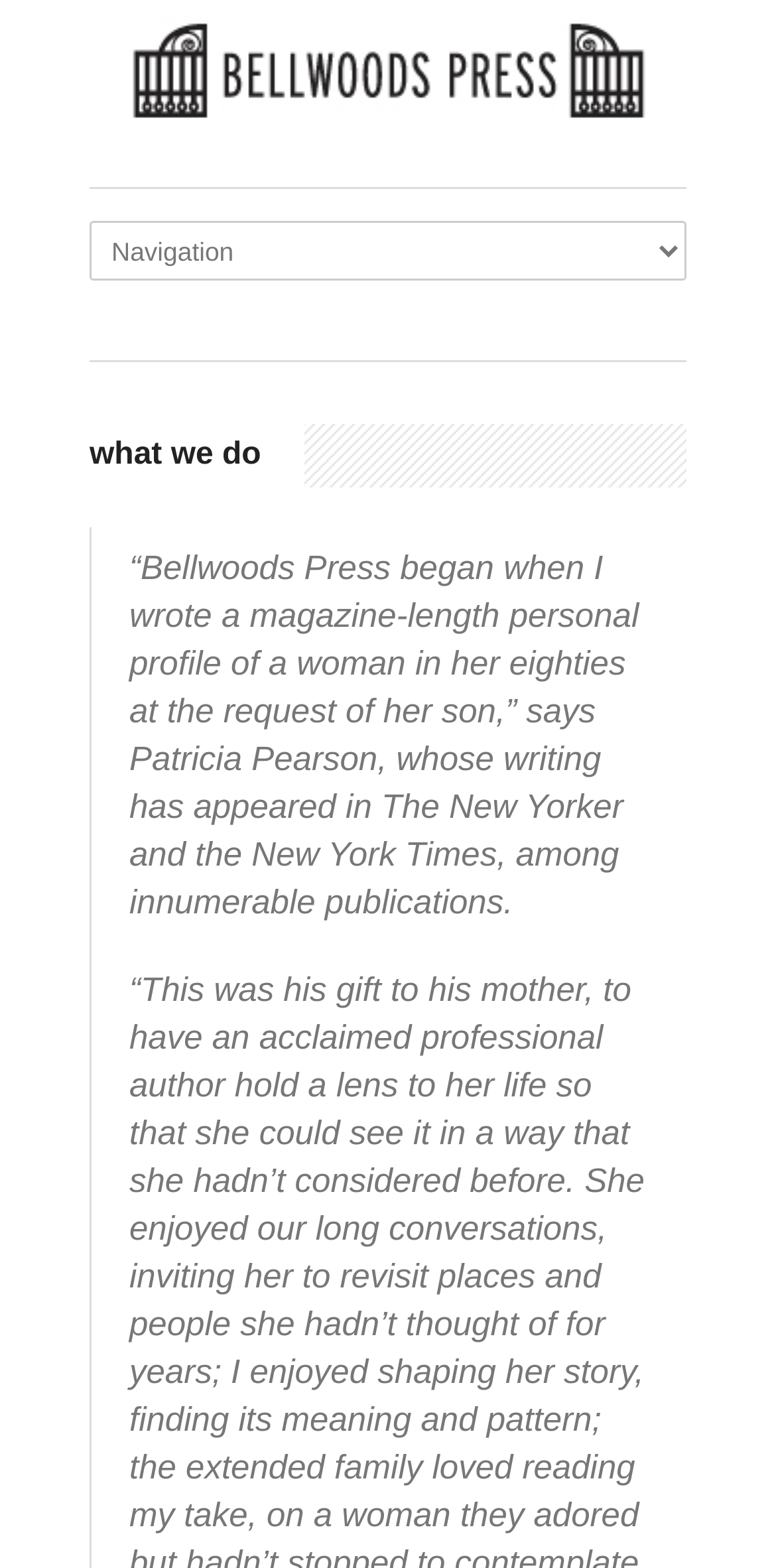What is the current state of the combobox?
Give a single word or phrase as your answer by examining the image.

Not expanded